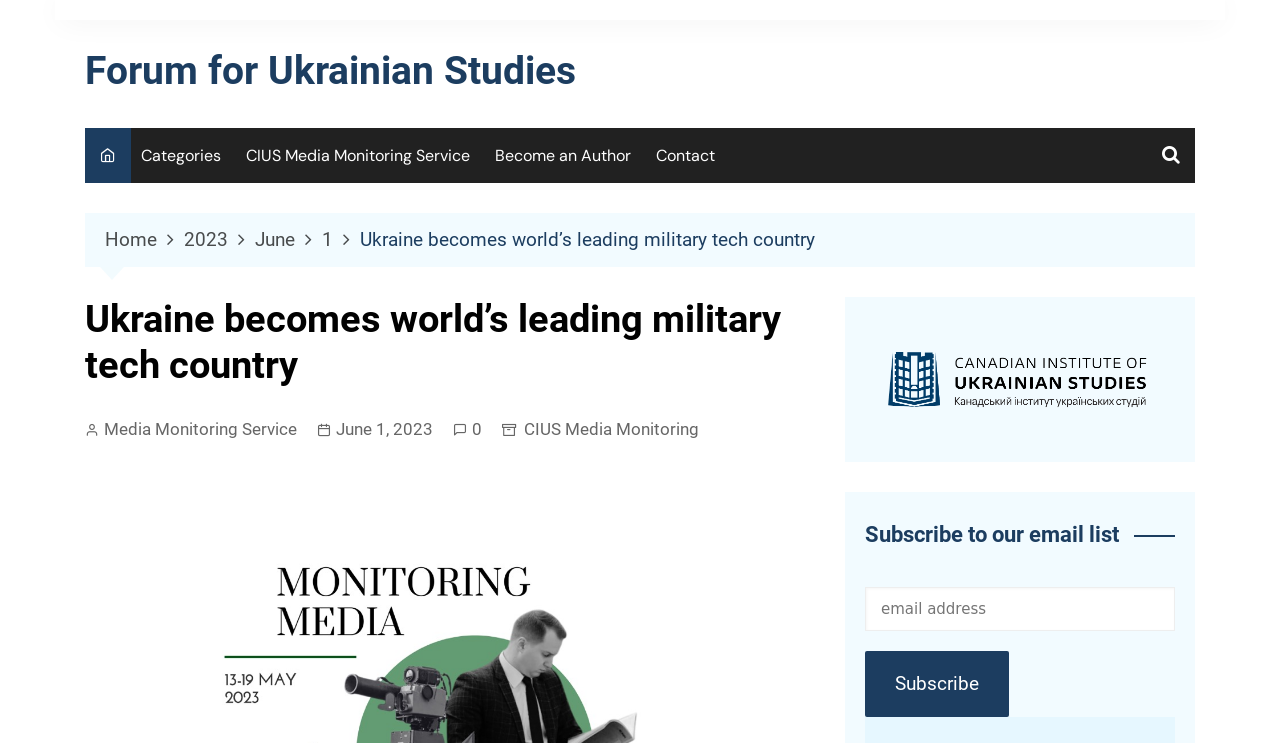Answer the question in one word or a short phrase:
What is the title of the article above the 'Media Monitoring Service' link?

Ukraine becomes world’s leading military tech country